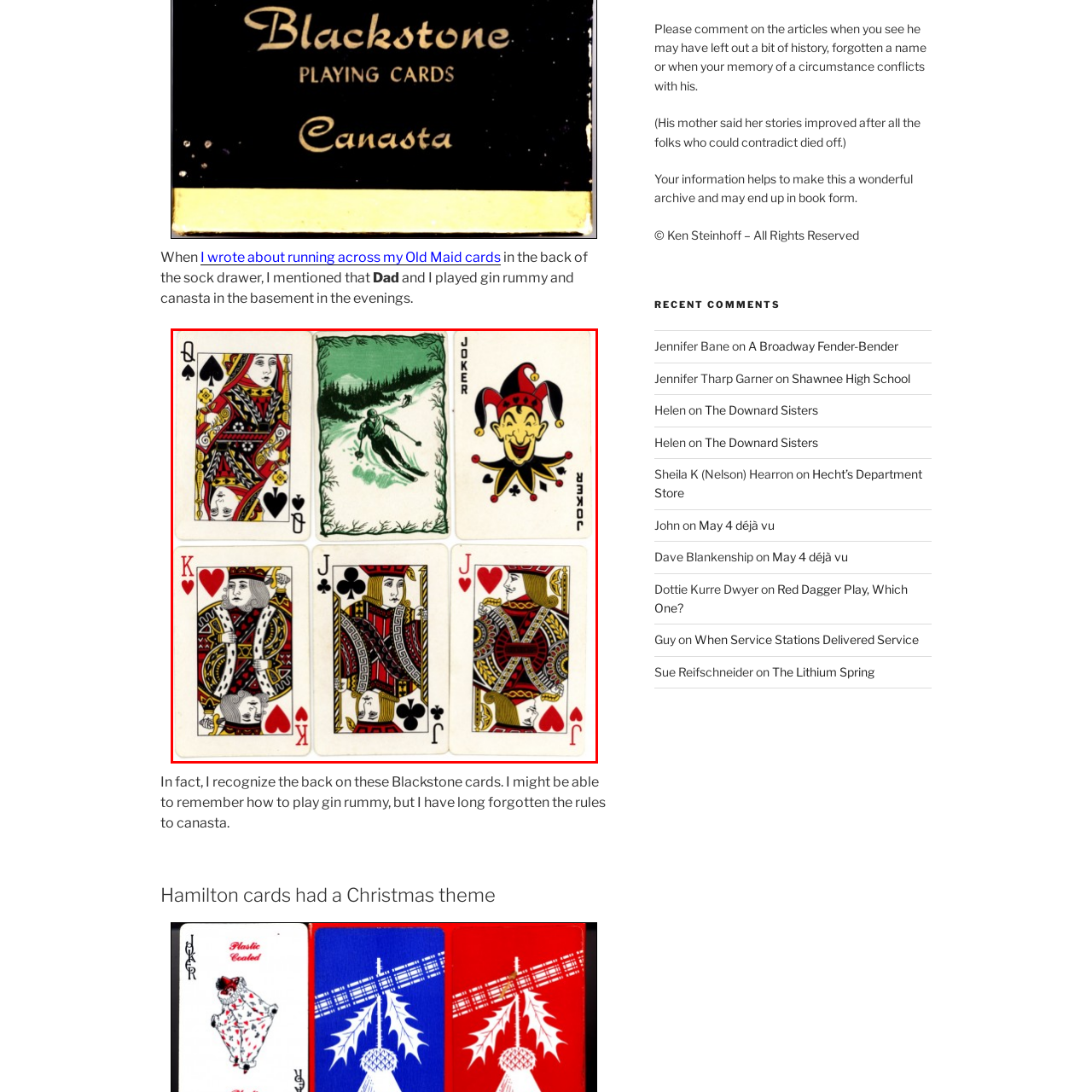Provide an extensive and detailed caption for the image section enclosed by the red boundary.

The image showcases a collection of playing cards, featuring intricate designs and bold colors. At the top, there are two queens: the Queen of Diamonds on the left, adorned with traditional symbols and vibrant patterns, and a painted joker card on the right, depicting a jester's face in an engaging green and red design. The center of the image features a mysterious figure skiing through a snowy landscape, set against a backdrop of dense evergreen trees, illustrating a classic wintry scene.

Below this central figure, we find a King and two Jacks of Hearts, each decked out in regal attire and rich detailing. The King of Hearts, known for his historic representation with a sword, maintains a proud posture, flanked by the two Jacks, who share similar artistic styles. This eclectic assembly of cards highlights not only the traditional playing card motif but also the artistic diversity within the deck, capturing the viewer's eye with its nostalgic yet vibrant aesthetic.